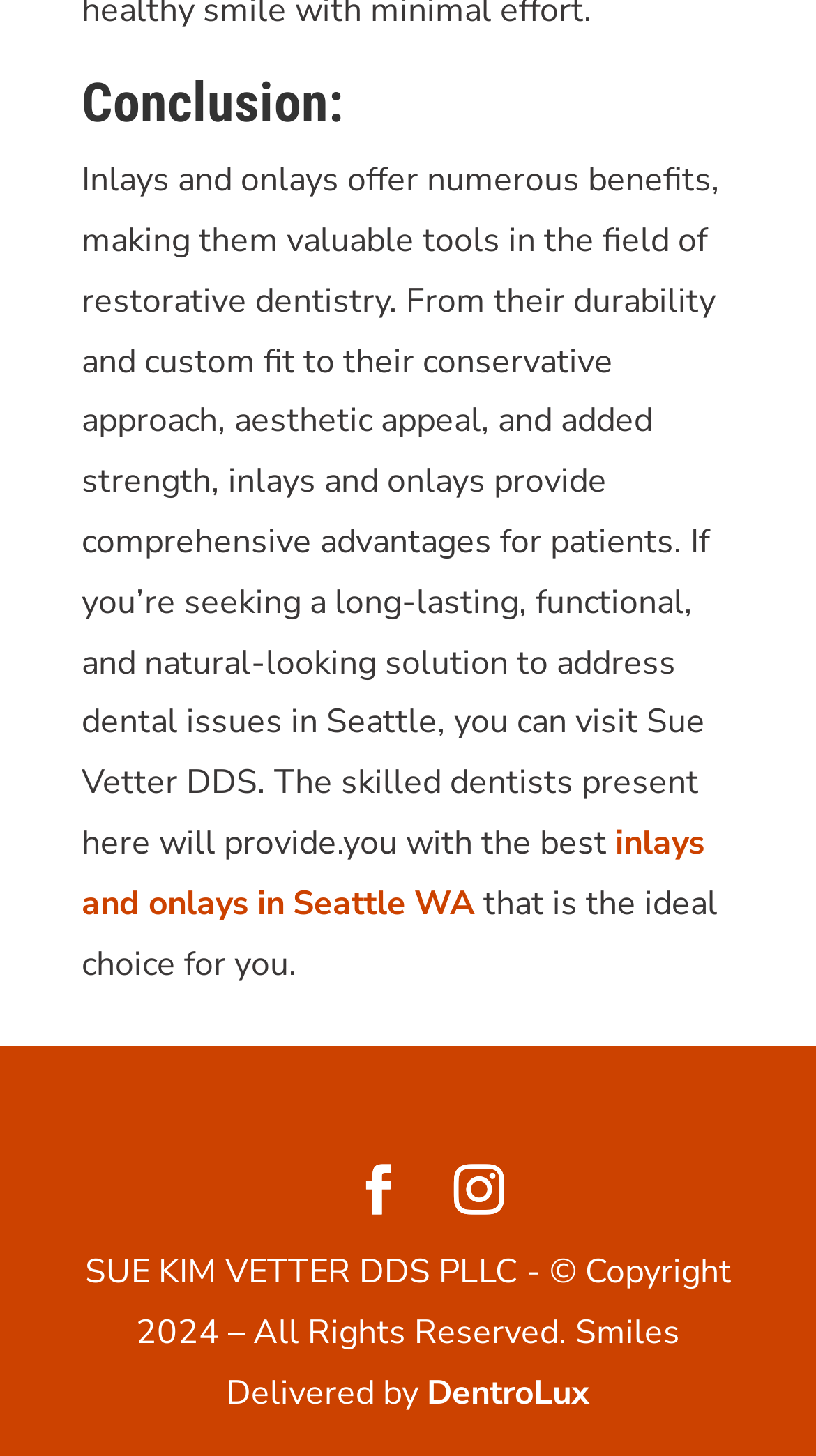What is the name of the dentist mentioned on the webpage?
Identify the answer in the screenshot and reply with a single word or phrase.

Sue Kim Vetter